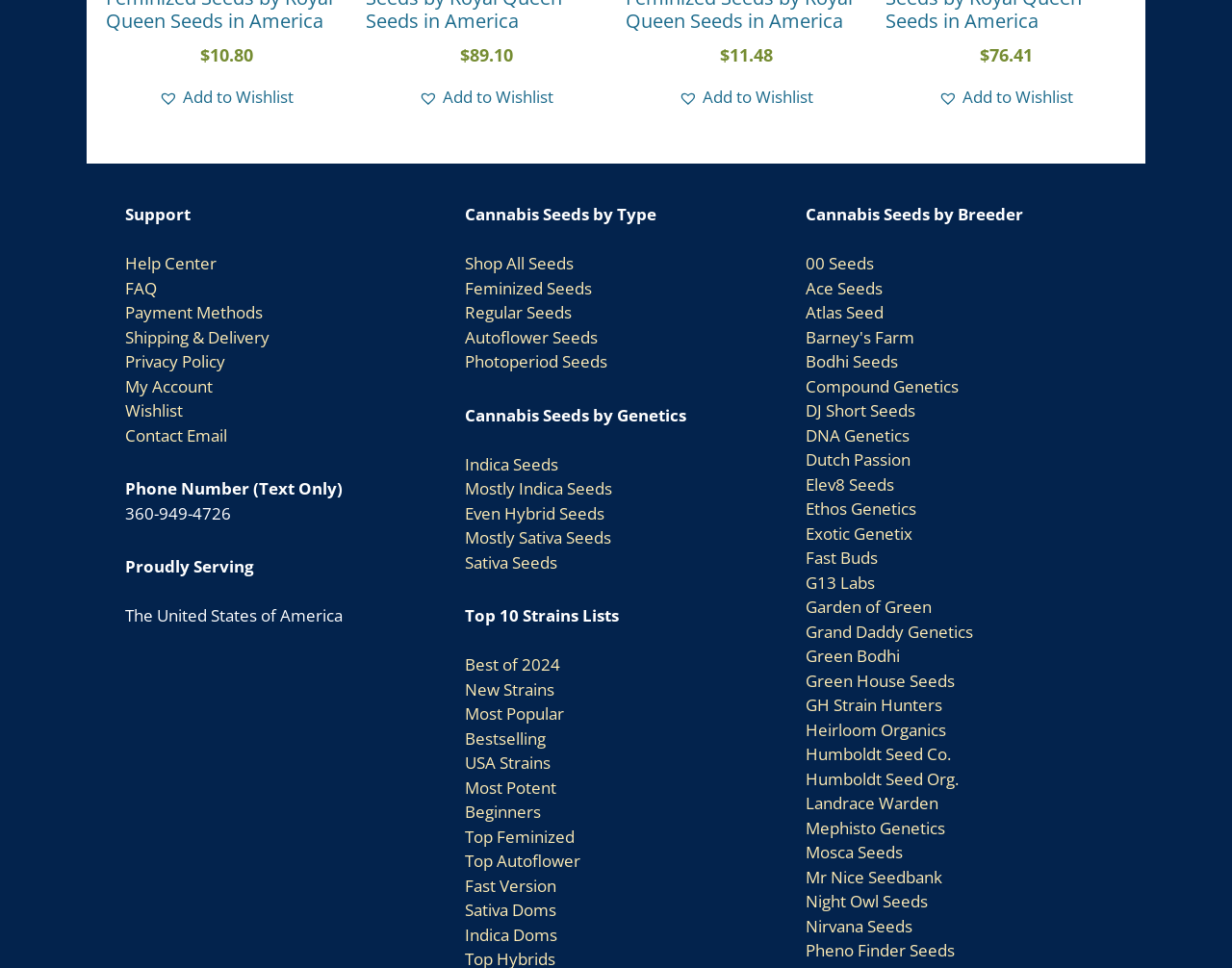Using the provided element description: "Even Hybrid Seeds", determine the bounding box coordinates of the corresponding UI element in the screenshot.

[0.378, 0.518, 0.491, 0.541]